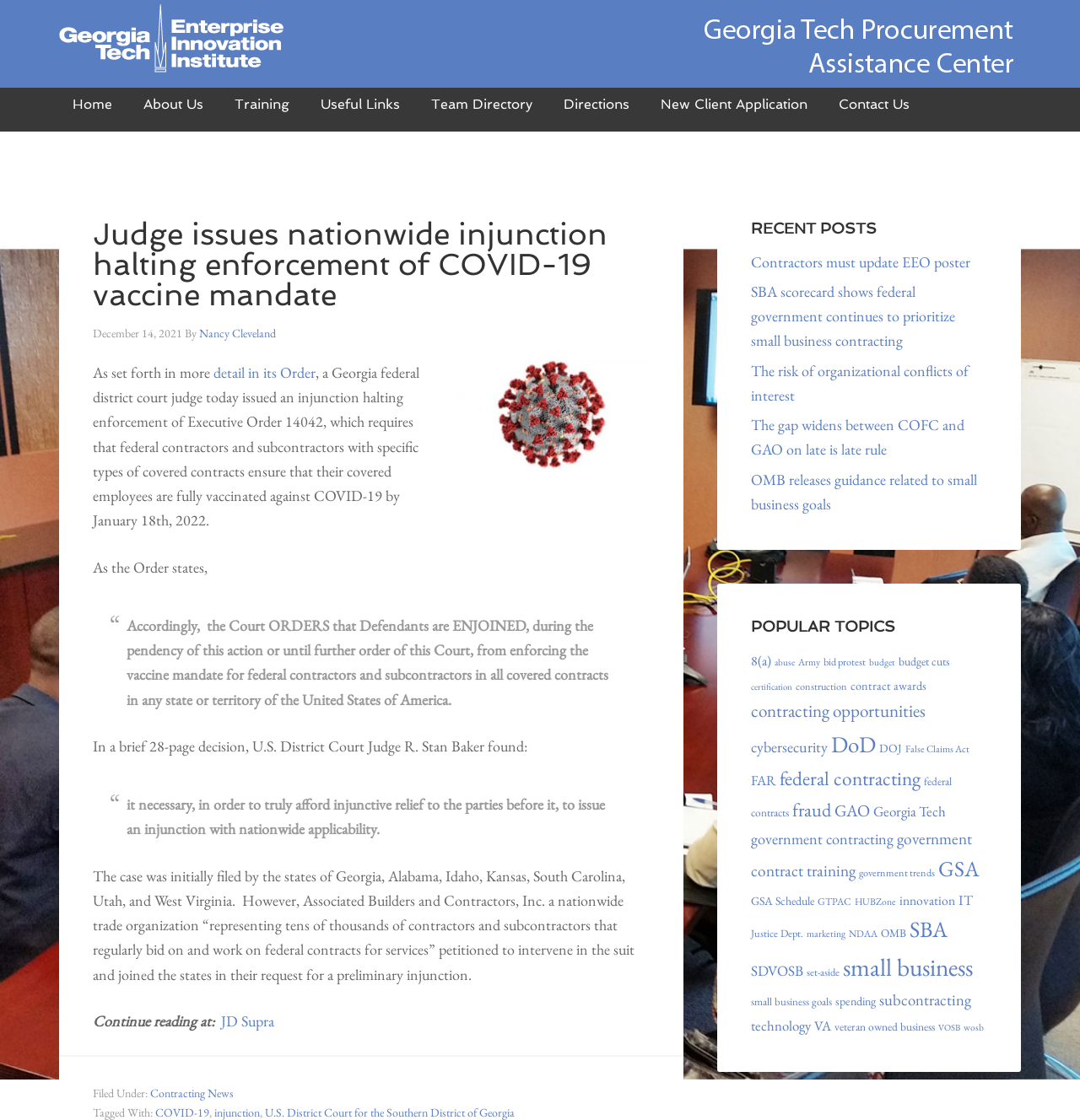Please respond to the question using a single word or phrase:
What is the topic of the recent post 'Contractors must update EEO poster'?

EEO poster